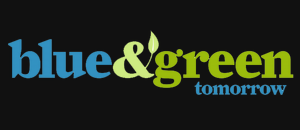Offer a detailed explanation of the image.

The image features a logo for "Blue & Green Tomorrow," showcasing a blend of vibrant colors. The word "blue" is depicted in a bright blue hue, symbolizing water and sustainability. The ampersand '&' is stylized with a leaf motif, representing a connection to nature and environmentally-friendly practices. The word "green" is illustrated in a vivid green shade, emphasizing eco-consciousness and growth. The word "tomorrow" is rendered in a slightly lighter green, suggesting a focus on future sustainability. The background is a deep black, which enhances the brightness of the logo and draws attention to its message of promoting a sustainable and environmentally responsible future.